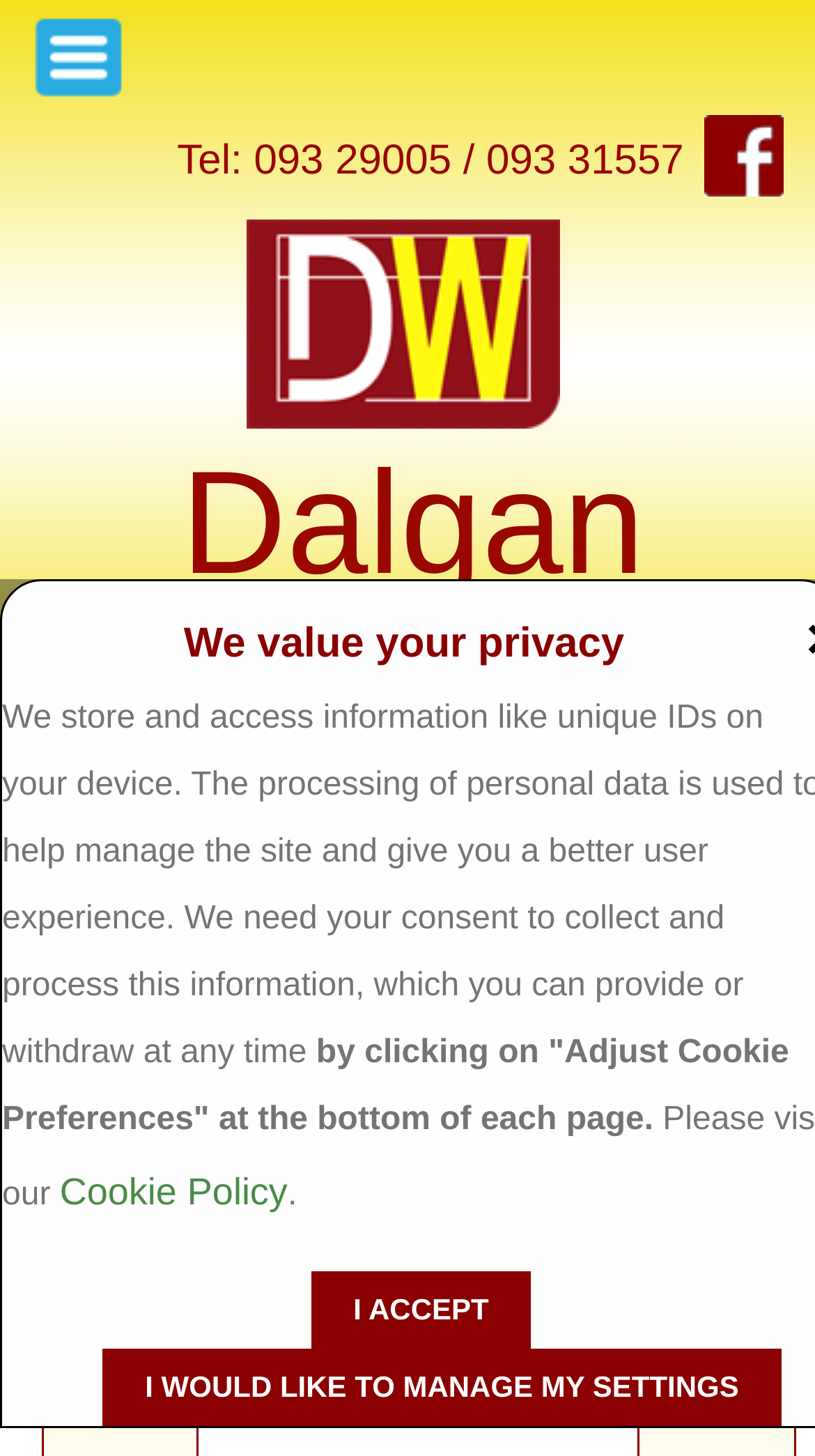Identify the bounding box coordinates of the clickable region to carry out the given instruction: "Call the phone number".

[0.217, 0.095, 0.839, 0.126]